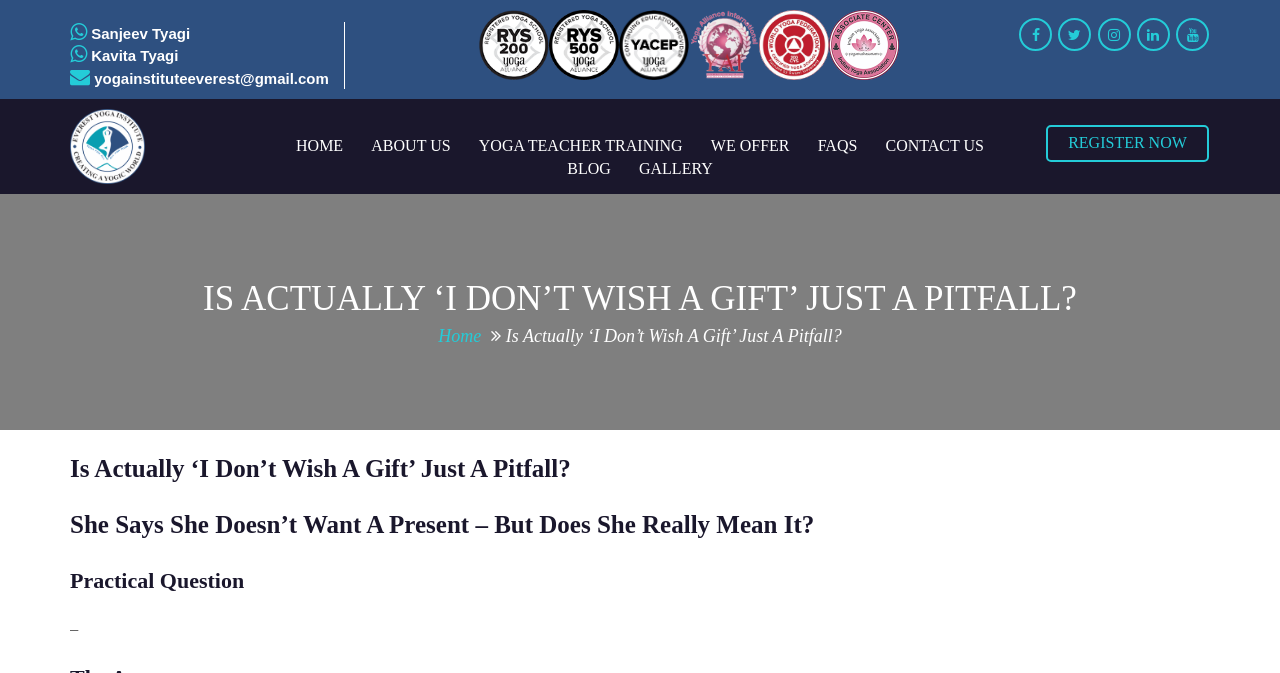Indicate the bounding box coordinates of the element that needs to be clicked to satisfy the following instruction: "click on the 'HOME' link". The coordinates should be four float numbers between 0 and 1, i.e., [left, top, right, bottom].

[0.231, 0.204, 0.268, 0.229]